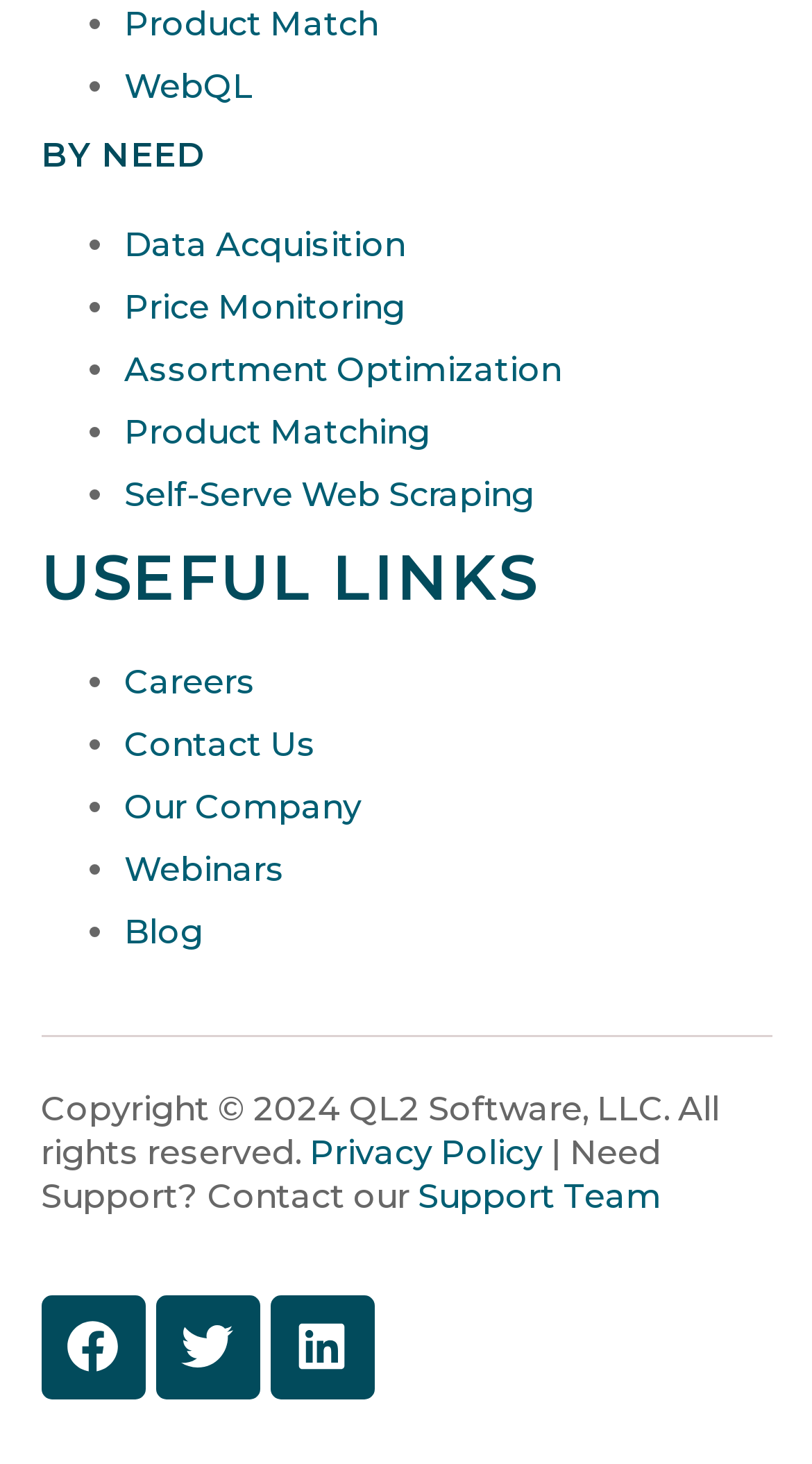Please predict the bounding box coordinates (top-left x, top-left y, bottom-right x, bottom-right y) for the UI element in the screenshot that fits the description: Support Team

[0.514, 0.803, 0.814, 0.83]